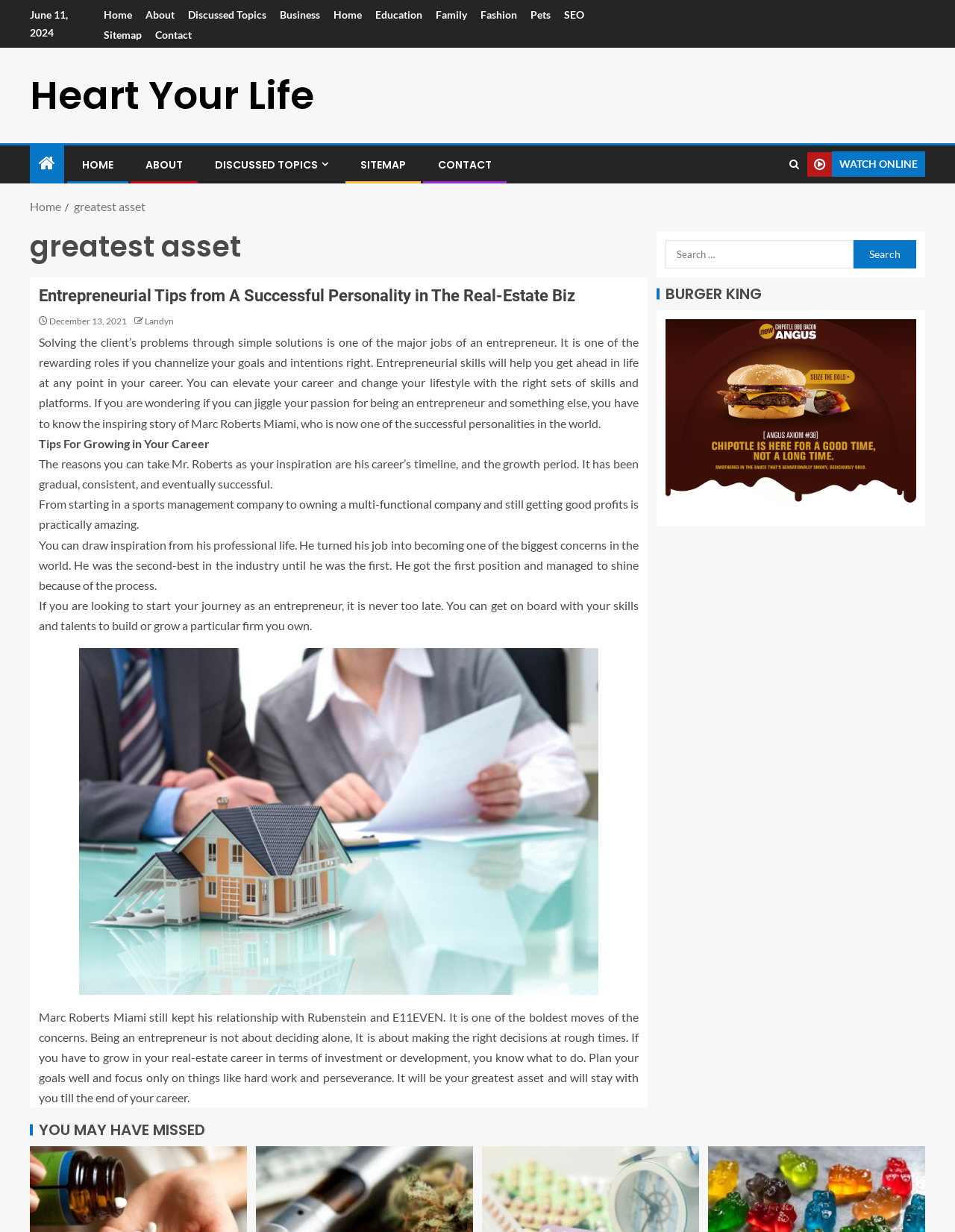What is the category of the link 'Fashion'?
Using the image, answer in one word or phrase.

Discussed Topics